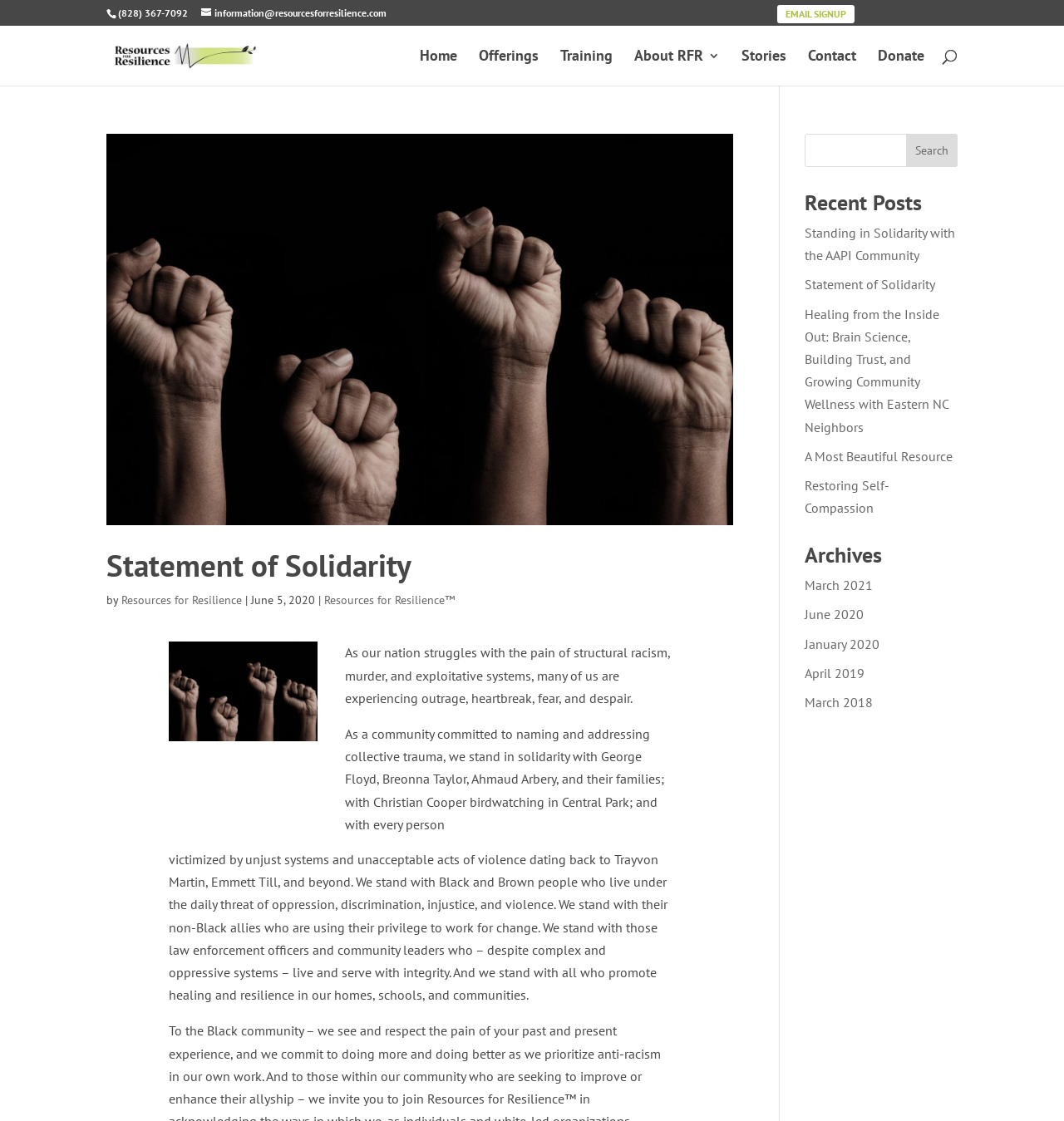What is the purpose of the search bar?
Analyze the image and deliver a detailed answer to the question.

The search bar is located at the top of the webpage, with a bounding box of [0.1, 0.023, 0.9, 0.024]. It has a searchbox with the text 'Search for:' and a button labeled 'Search'. This suggests that the search bar is intended for users to search for resources or information on the webpage.